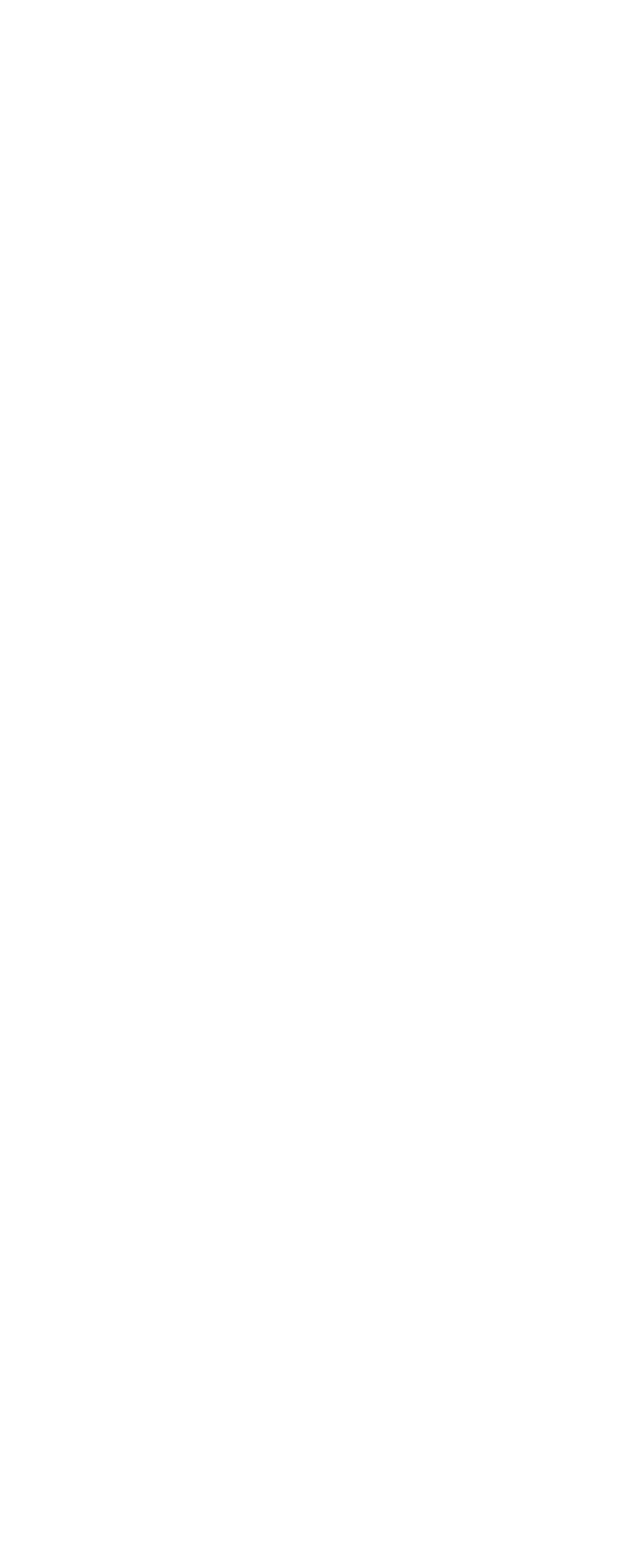Provide a short answer using a single word or phrase for the following question: 
Are all links aligned vertically?

Yes